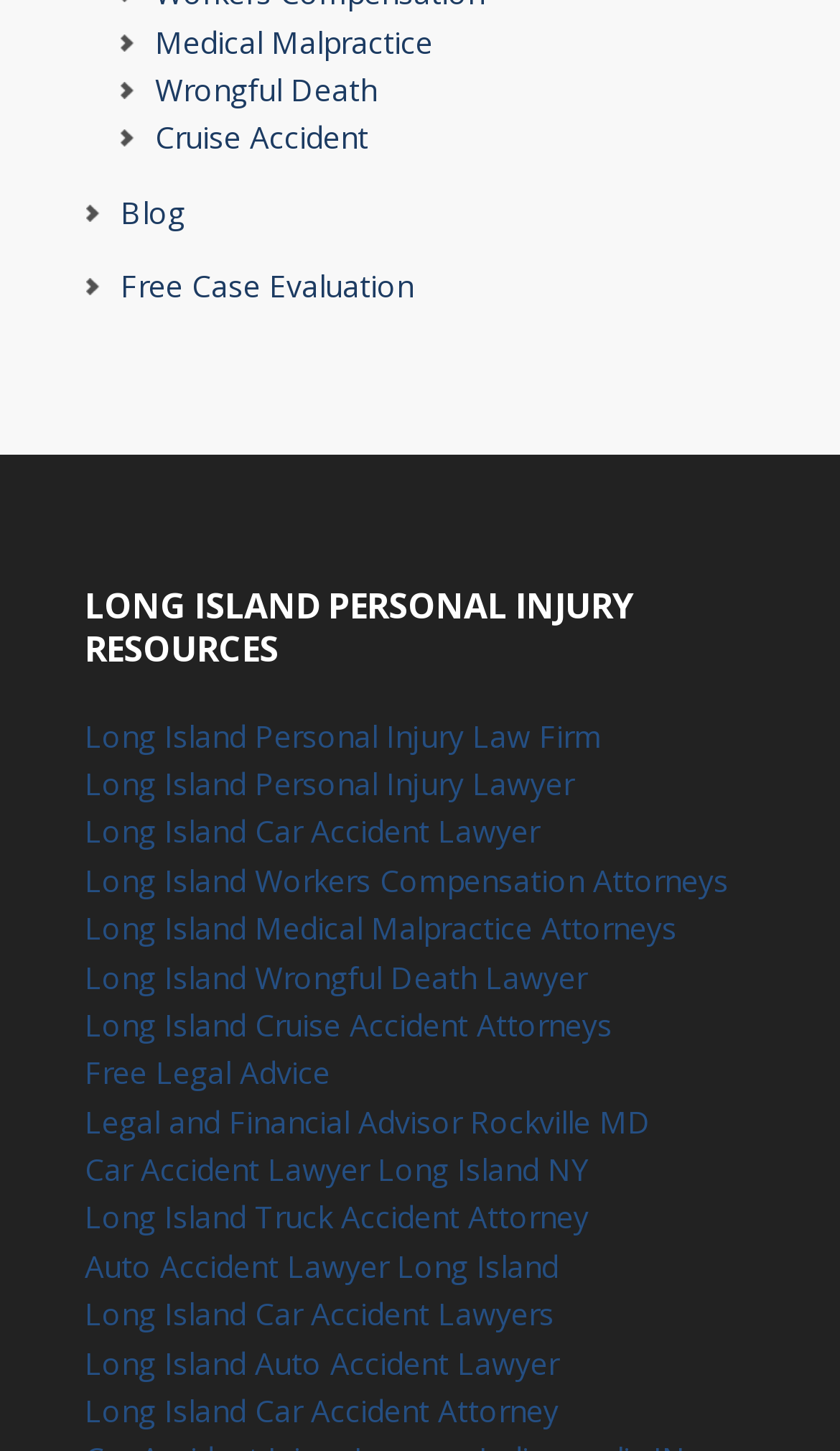Determine the bounding box coordinates of the section I need to click to execute the following instruction: "Click on Medical Malpractice". Provide the coordinates as four float numbers between 0 and 1, i.e., [left, top, right, bottom].

[0.185, 0.014, 0.515, 0.042]